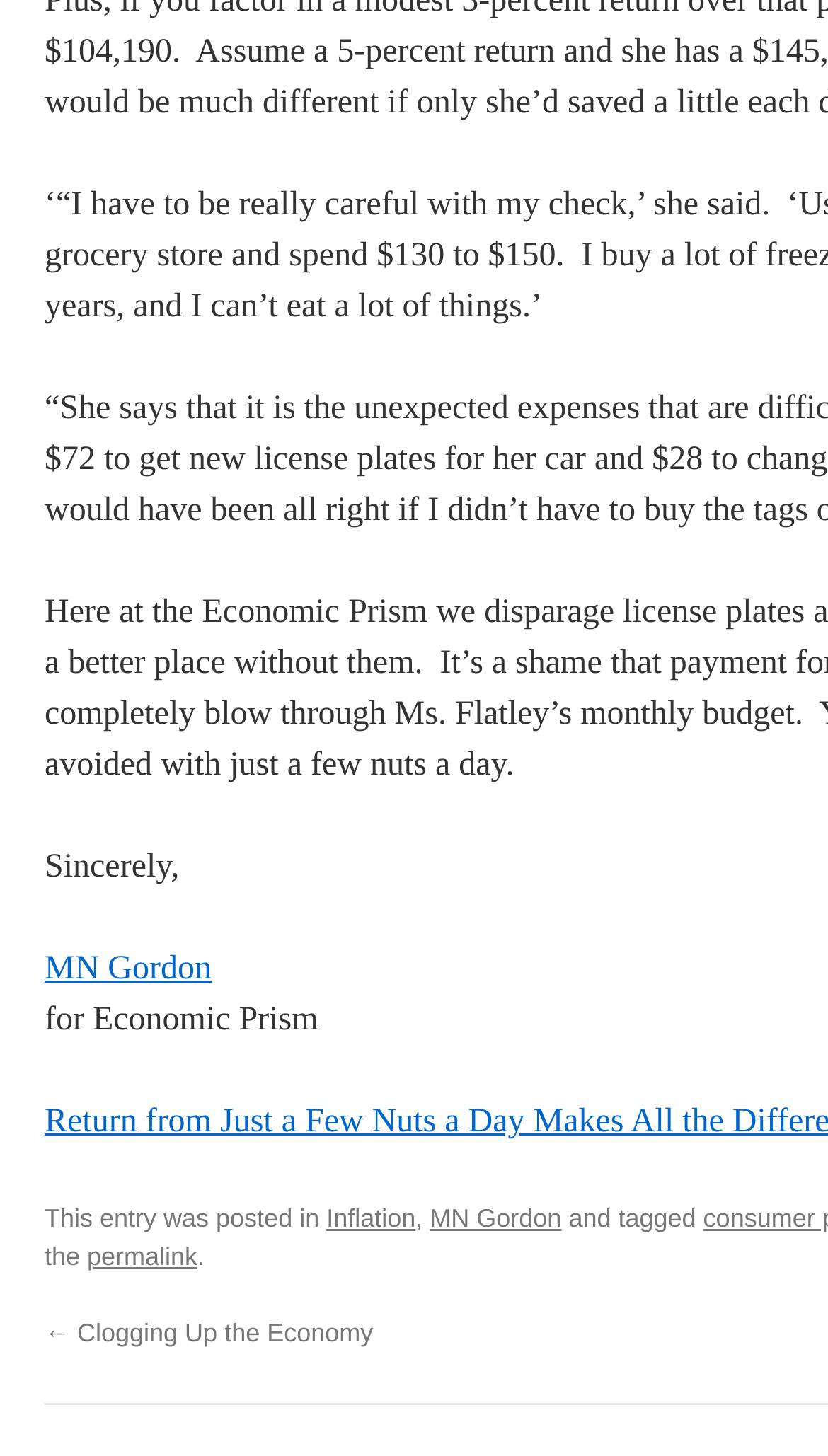Give a one-word or one-phrase response to the question:
What is the category of the article?

Inflation